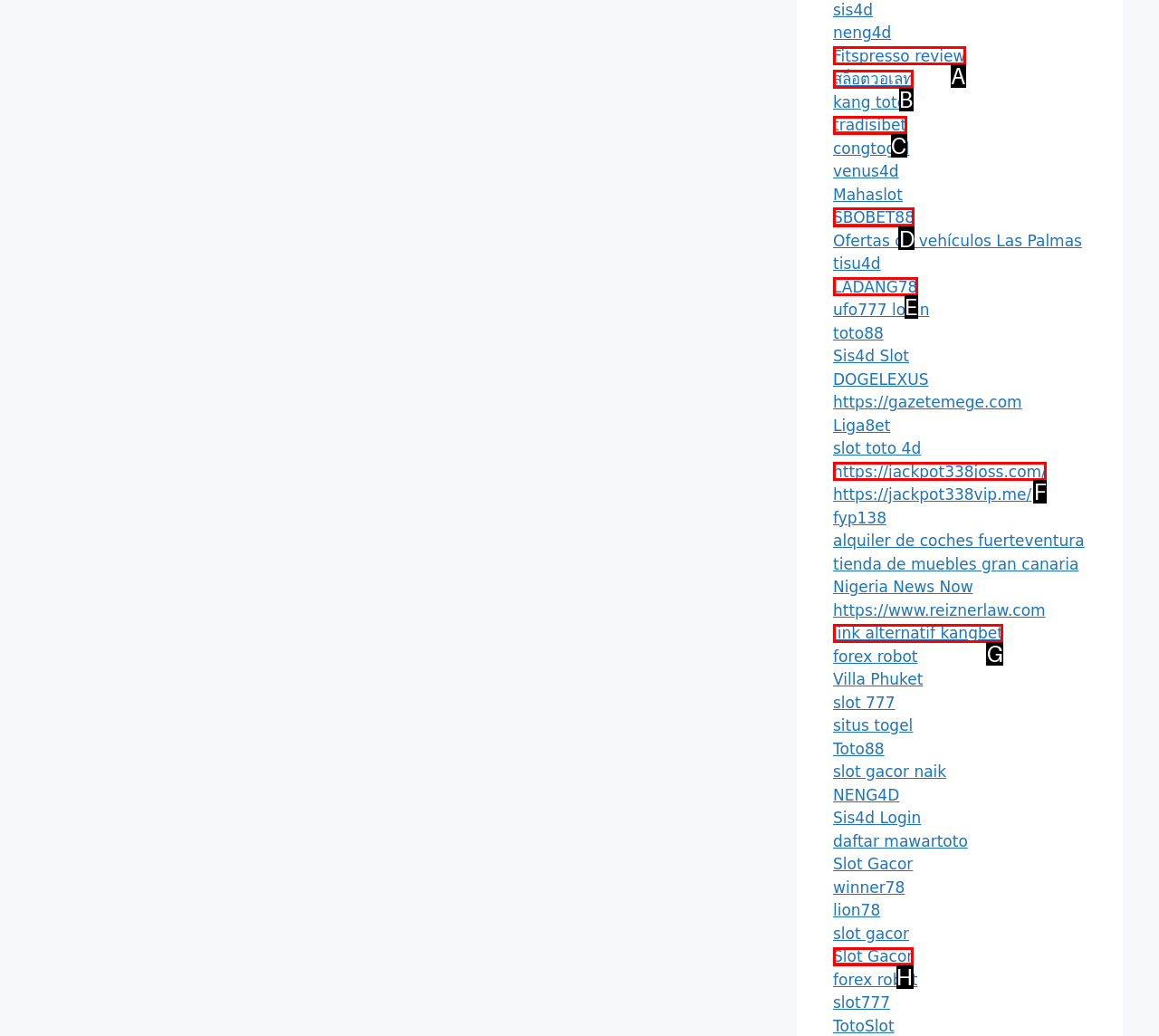Choose the letter that corresponds to the correct button to accomplish the task: Visit SBOBET88
Reply with the letter of the correct selection only.

D